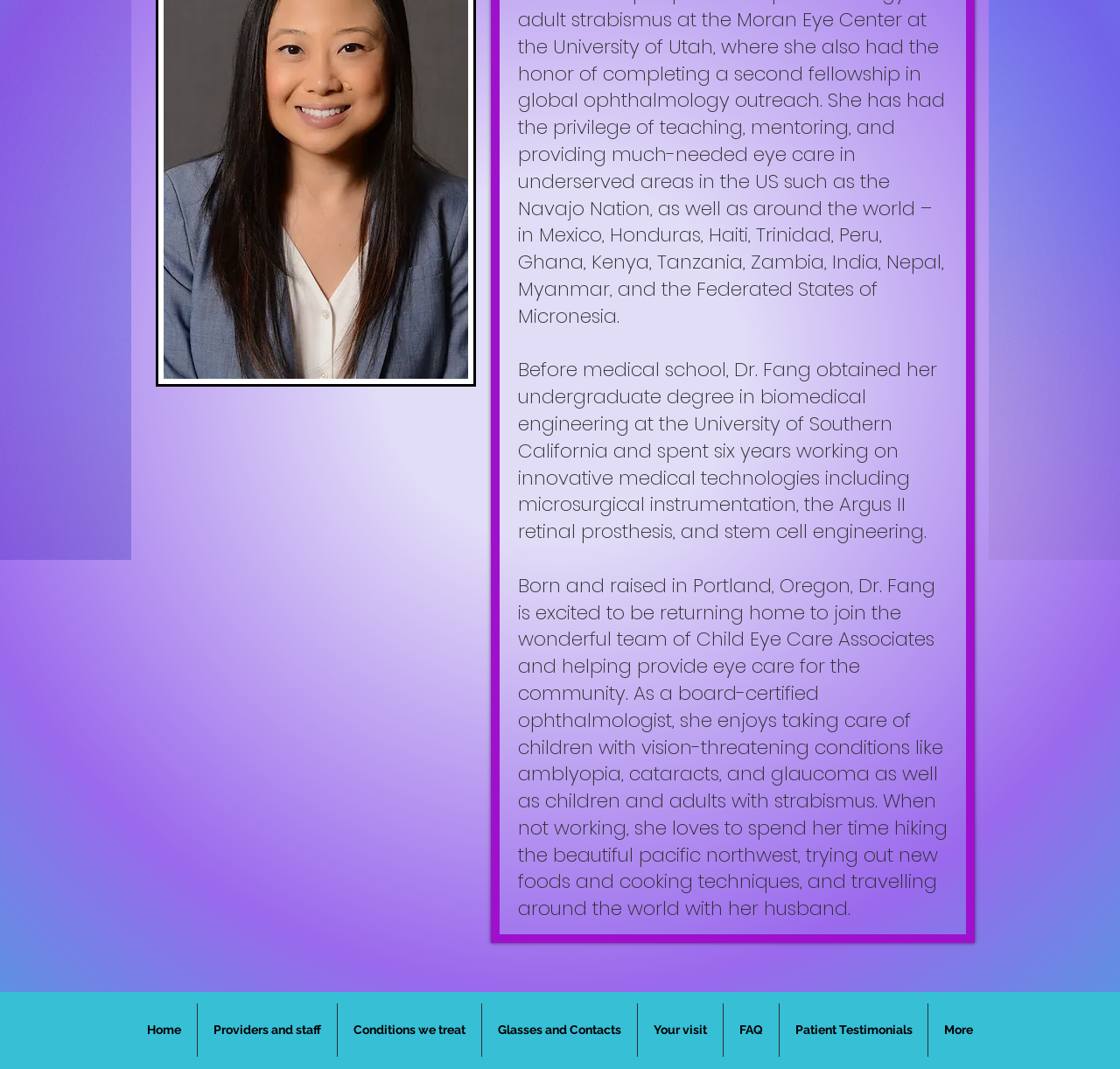Using the given description, provide the bounding box coordinates formatted as (top-left x, top-left y, bottom-right x, bottom-right y), with all values being floating point numbers between 0 and 1. Description: Conditions we treat

[0.302, 0.939, 0.43, 0.989]